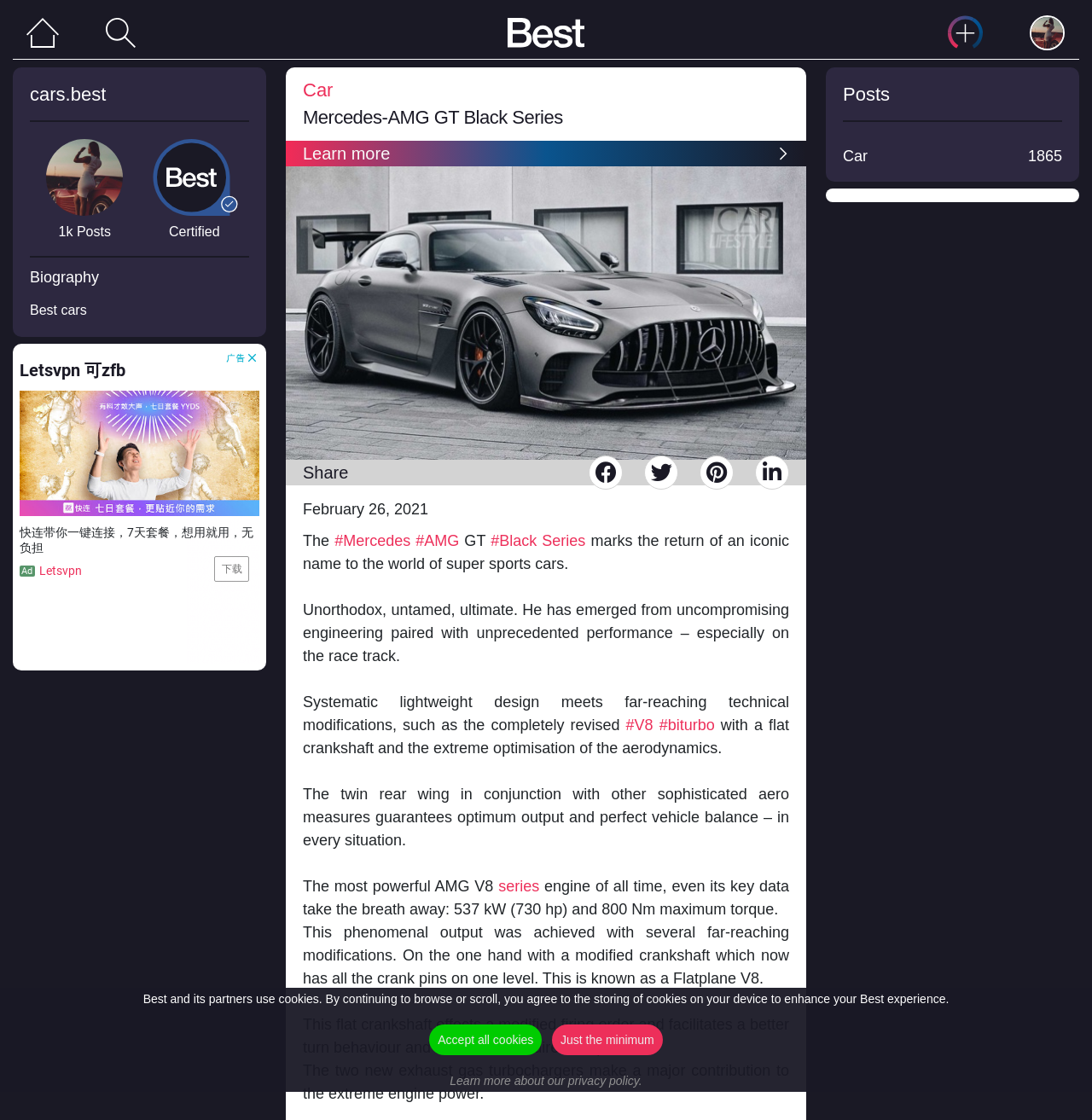Locate the bounding box coordinates of the element you need to click to accomplish the task described by this instruction: "Toggle navigation".

[0.096, 0.015, 0.125, 0.043]